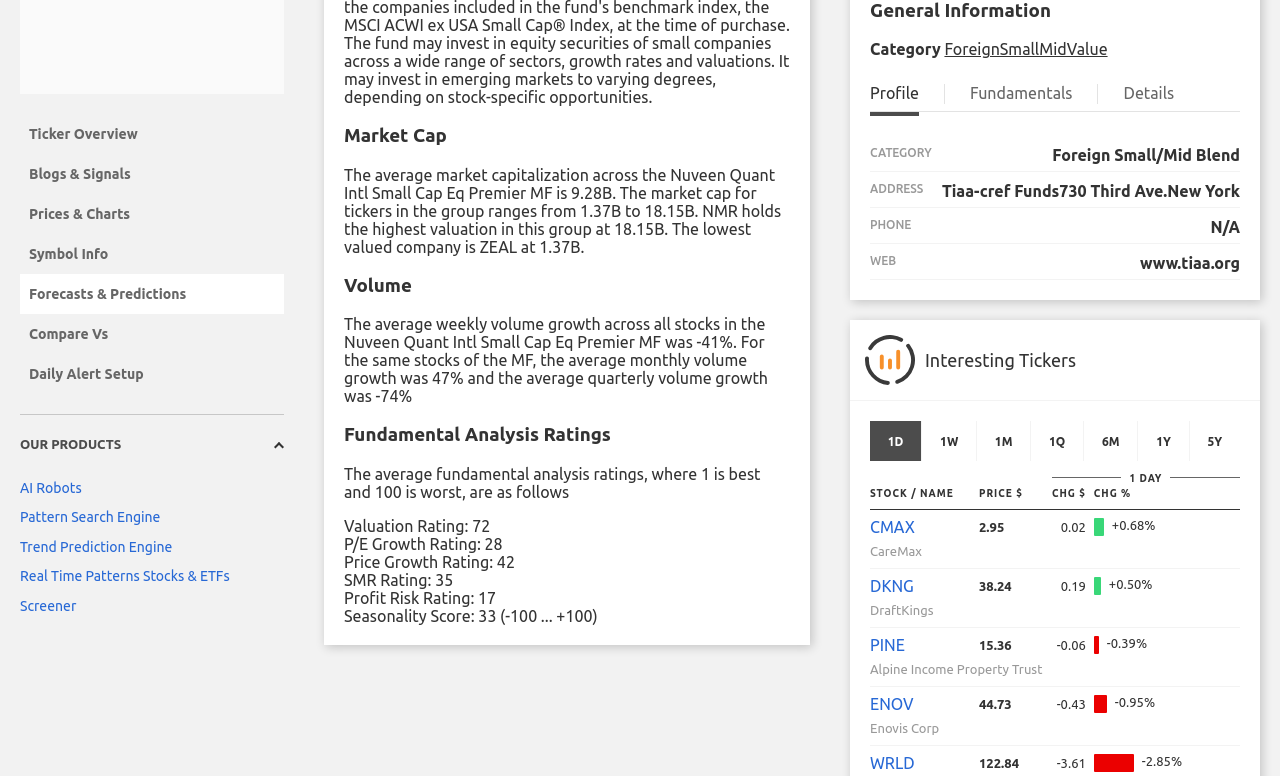Given the element description "Pattern Search Engine", identify the bounding box of the corresponding UI element.

[0.016, 0.655, 0.125, 0.68]